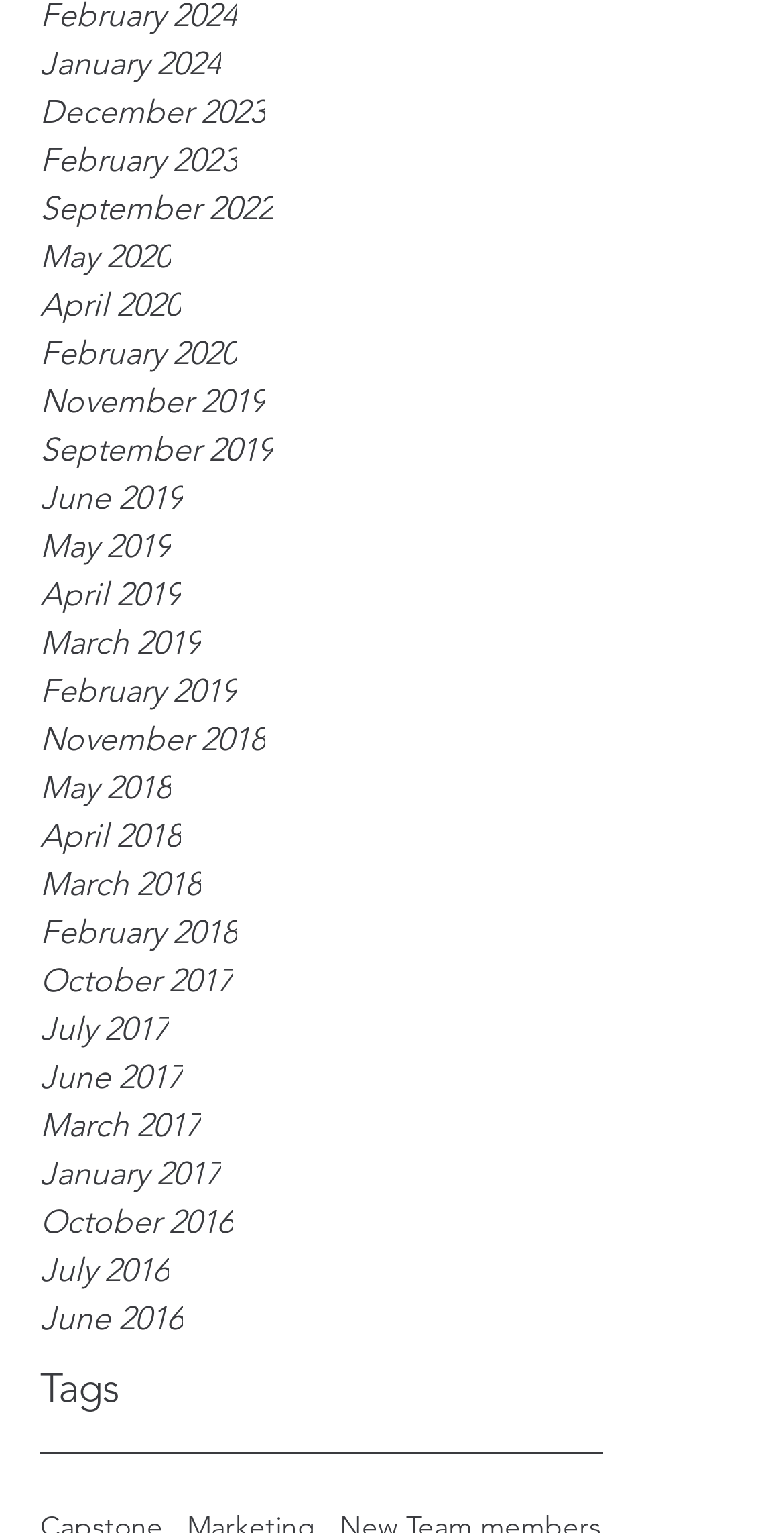What is the label below the list of months?
Give a detailed explanation using the information visible in the image.

I examined the static text element below the list of months and found that it contains the label 'Tags'.